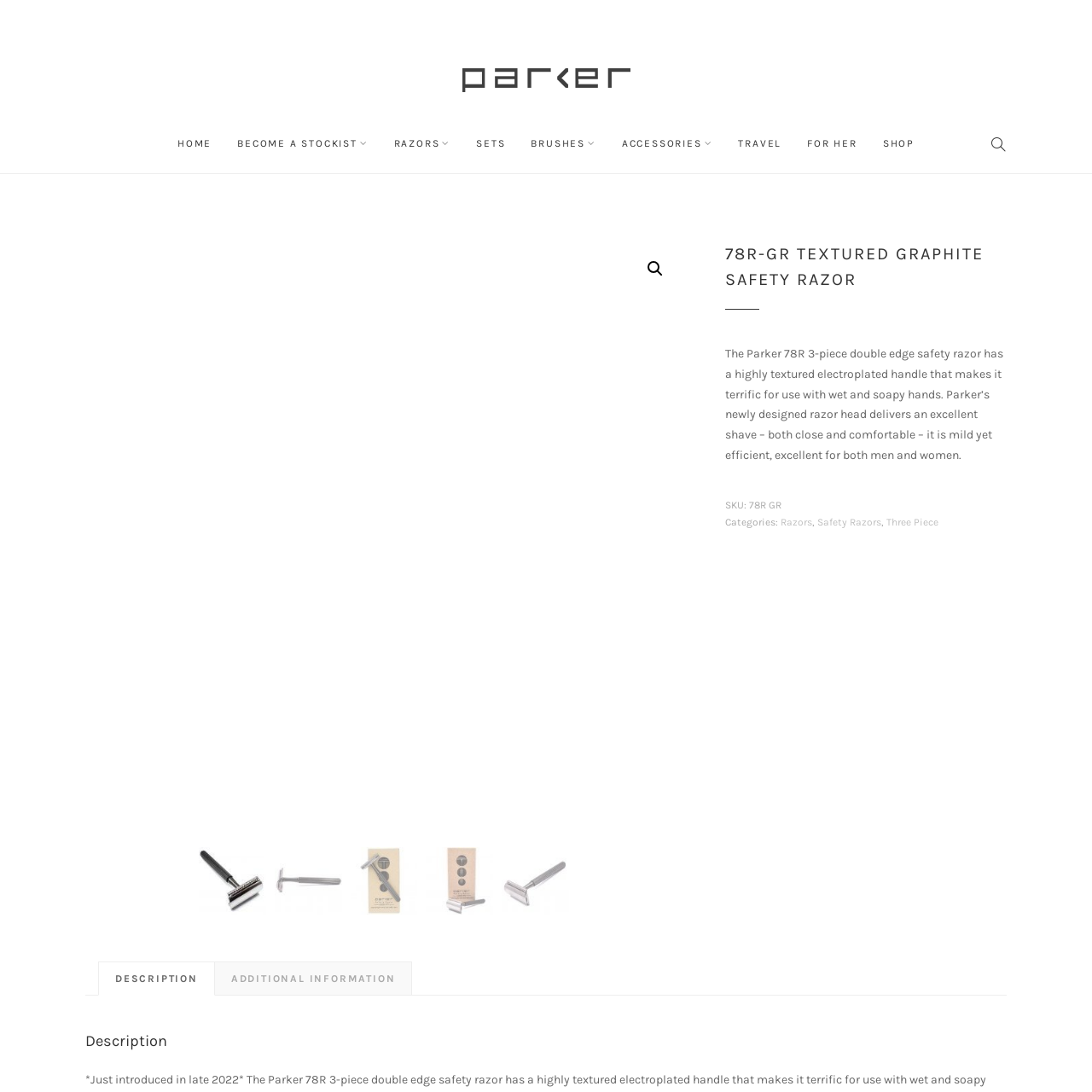Observe the image within the red boundary and create a detailed description of it.

The image features the Parker 78R-GR Textured Graphite Safety Razor, a stylish and functional shaving tool designed for both men and women. This three-piece double-edge razor is recognized for its highly textured electroplated handle, ensuring a secure grip even when wet or soapy. The innovative razor head design promises a close and comfortable shave, making it a versatile addition to any grooming routine. Ideal for anyone seeking a blend of efficiency and elegance in their shaving experience, this safety razor combines traditional craftsmanship with modern aesthetics.